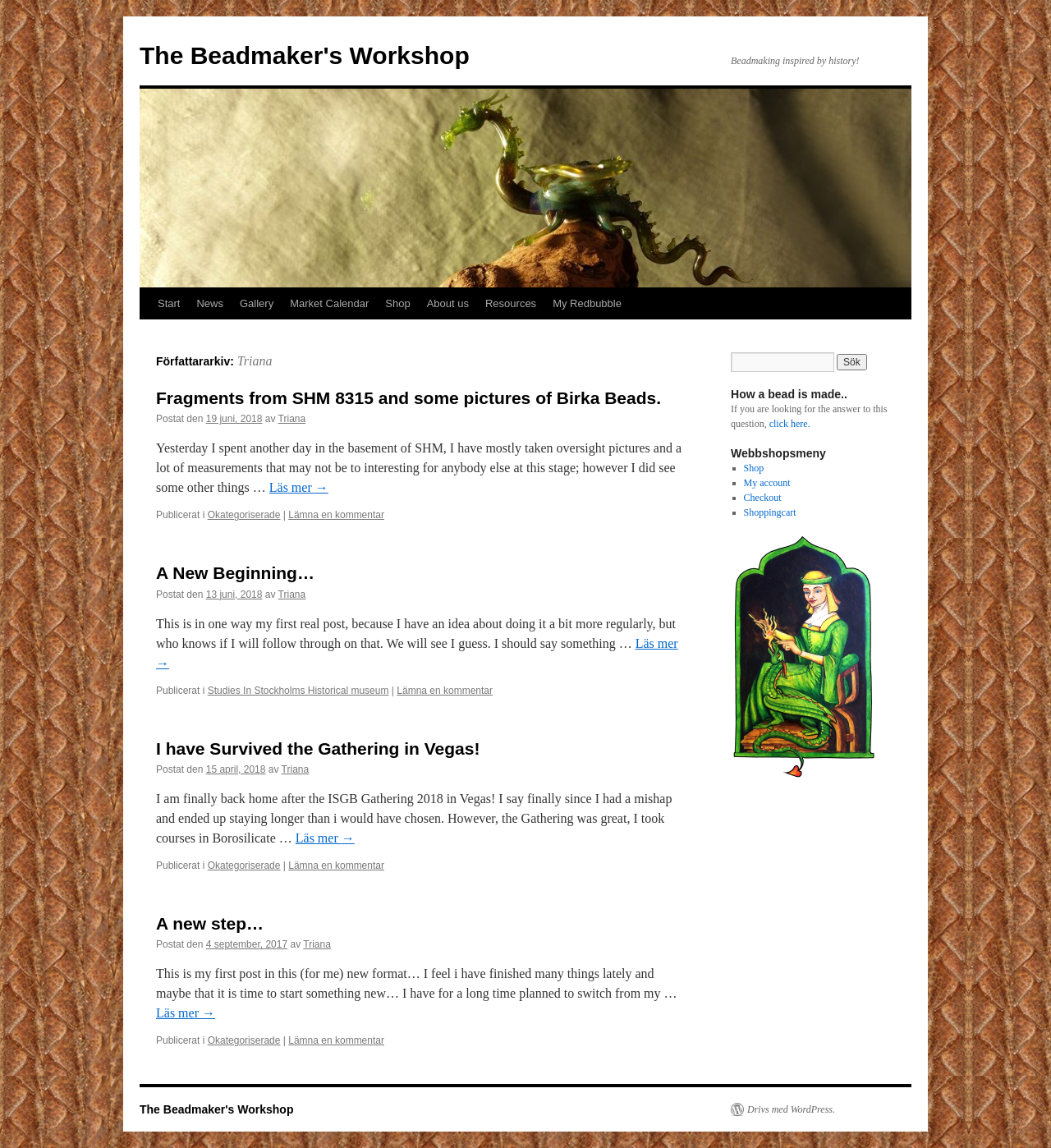What is the name of the beadmaker's workshop?
Please ensure your answer is as detailed and informative as possible.

The name of the beadmaker's workshop can be found in the link at the top of the webpage, which says 'The Beadmaker's Workshop'.